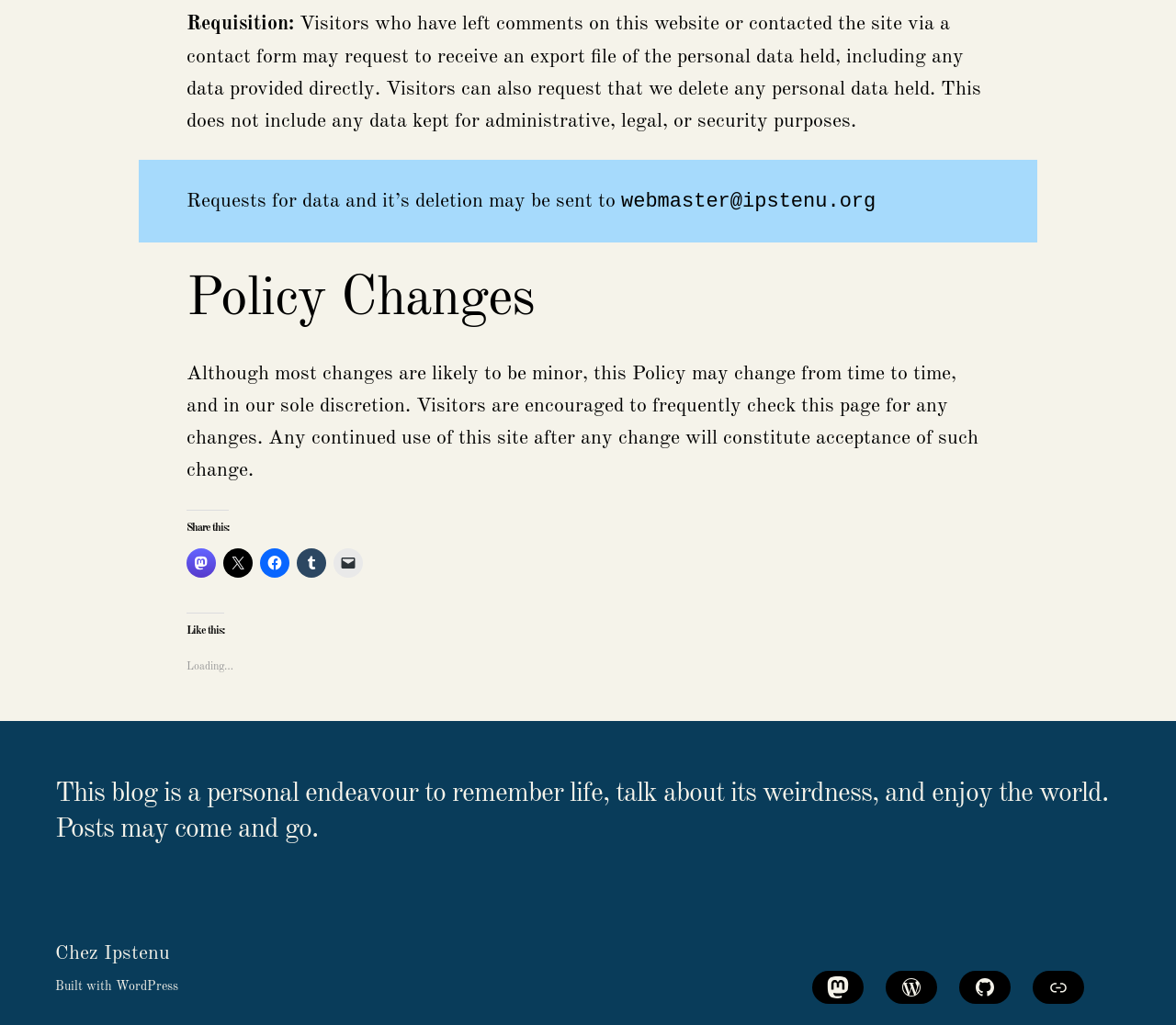Refer to the image and provide an in-depth answer to the question:
What social media platforms can users share this webpage on?

The webpage provides links to share the content on various social media platforms, including Mastodon, X, Facebook, and Tumblr. These links are represented by icons and are located under the 'Share this:' heading.